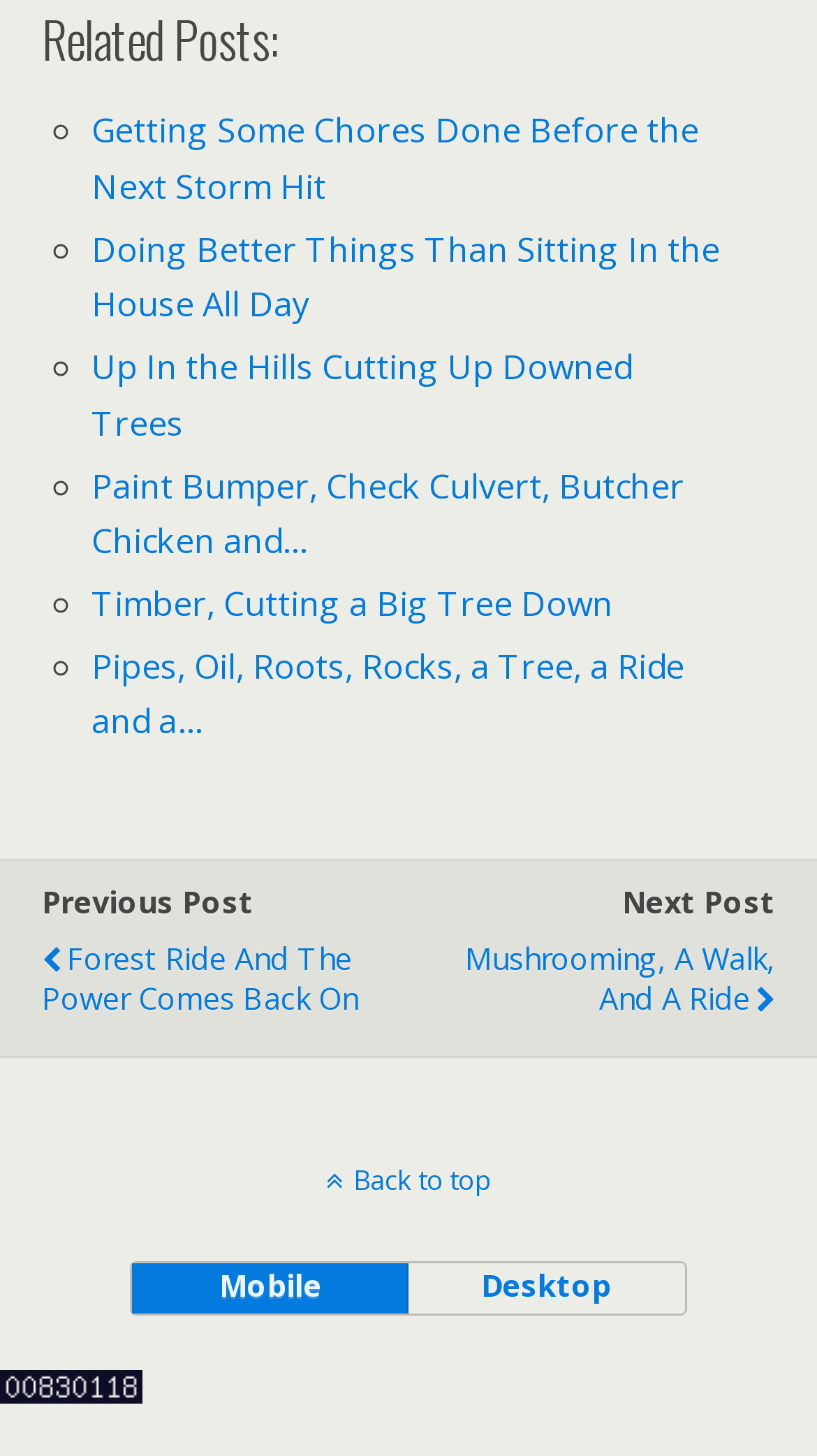Find the bounding box coordinates of the UI element according to this description: "mobile".

[0.163, 0.868, 0.5, 0.903]